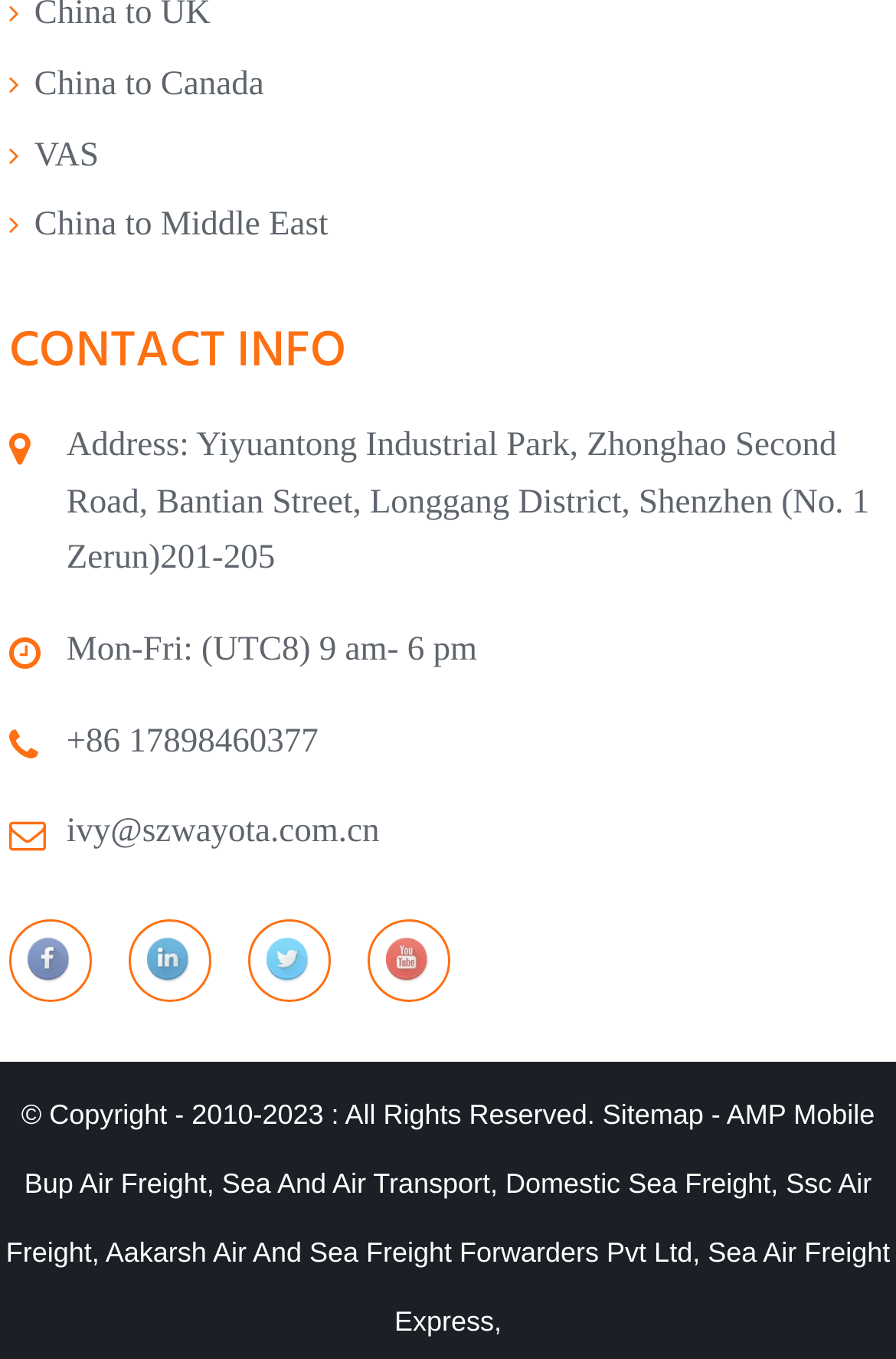What are the company's social media links?
Please provide a comprehensive answer to the question based on the webpage screenshot.

The company's social media links can be found at the bottom of the webpage, where there are four link elements with icons. The facebook link has a bounding box coordinate of [0.01, 0.676, 0.102, 0.737], the linkedin link has a bounding box coordinate of [0.143, 0.676, 0.236, 0.737], the twitter link has a bounding box coordinate of [0.277, 0.676, 0.369, 0.737], and the youtube link has a bounding box coordinate of [0.41, 0.676, 0.502, 0.737].